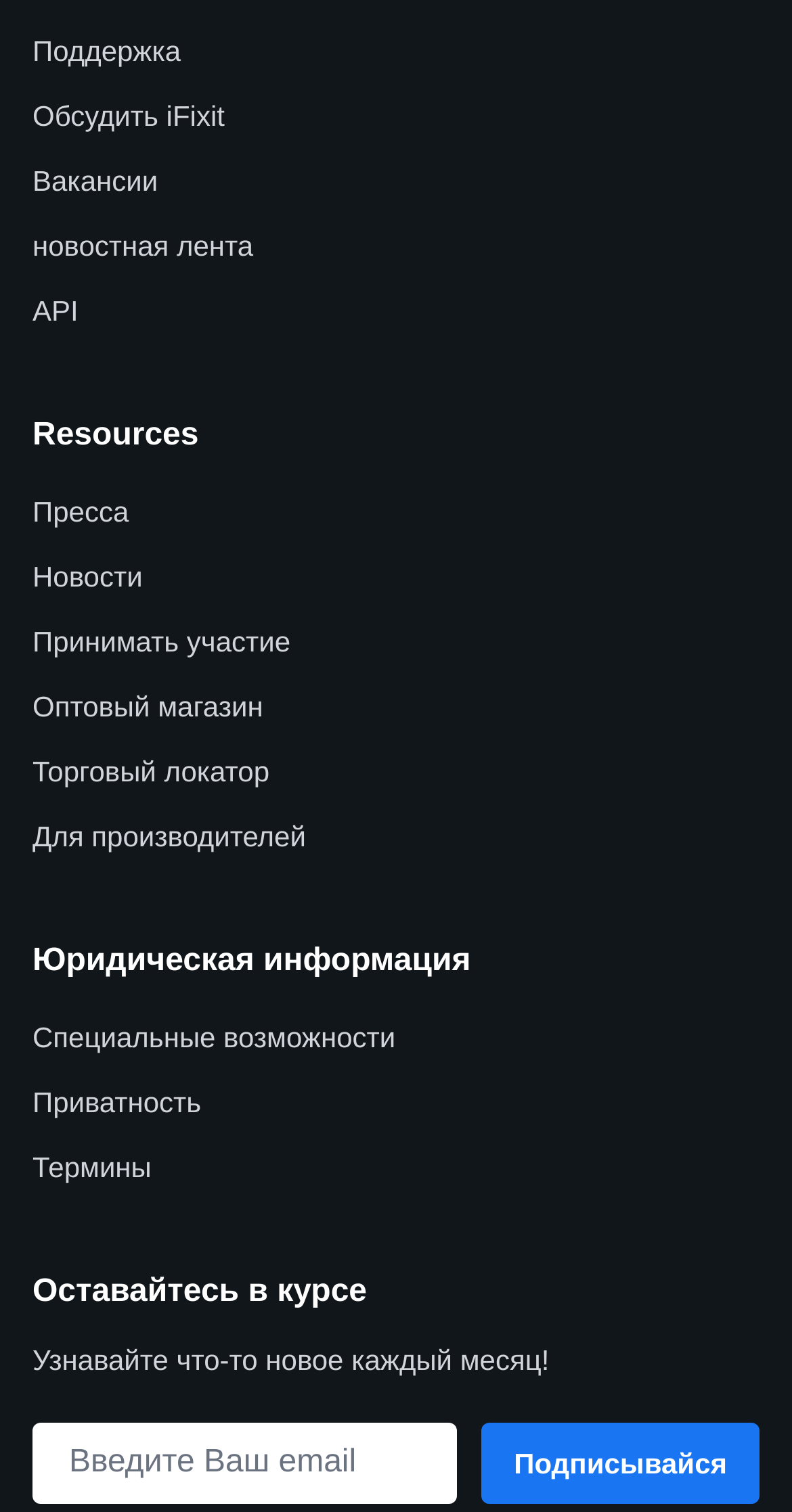Provide the bounding box coordinates of the section that needs to be clicked to accomplish the following instruction: "Check the API page."

[0.041, 0.195, 0.099, 0.217]